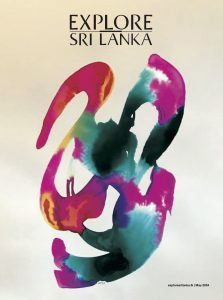What is the relevance of the content for readers?
Kindly answer the question with as much detail as you can.

The content is relevant for readers seeking to explore travel opportunities and cultural experiences in Sri Lanka, as indicated by the details below the primary title, which mentions that this content is part of the May 2024 issue.